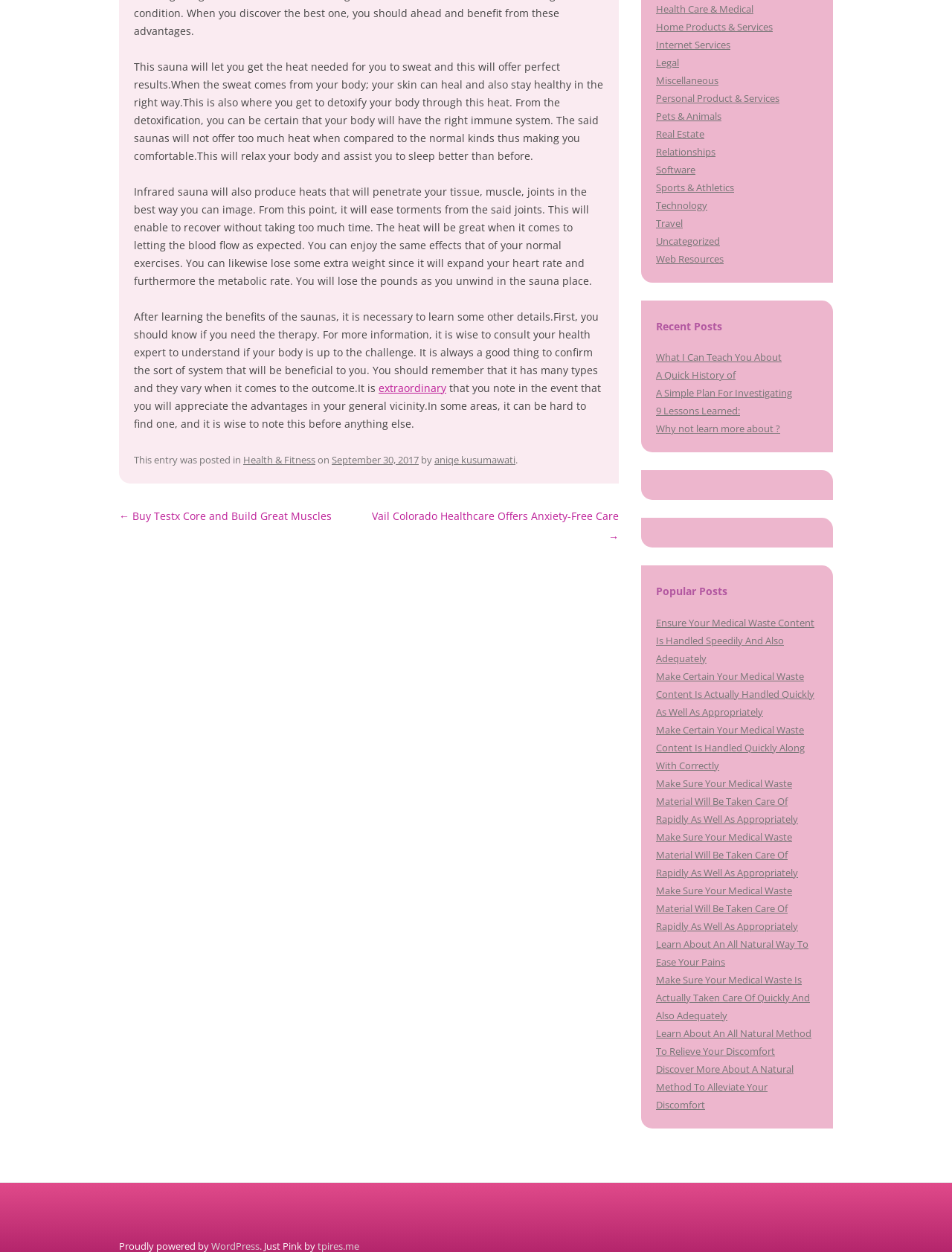Identify and provide the bounding box coordinates of the UI element described: "A Quick History of". The coordinates should be formatted as [left, top, right, bottom], with each number being a float between 0 and 1.

[0.689, 0.294, 0.773, 0.305]